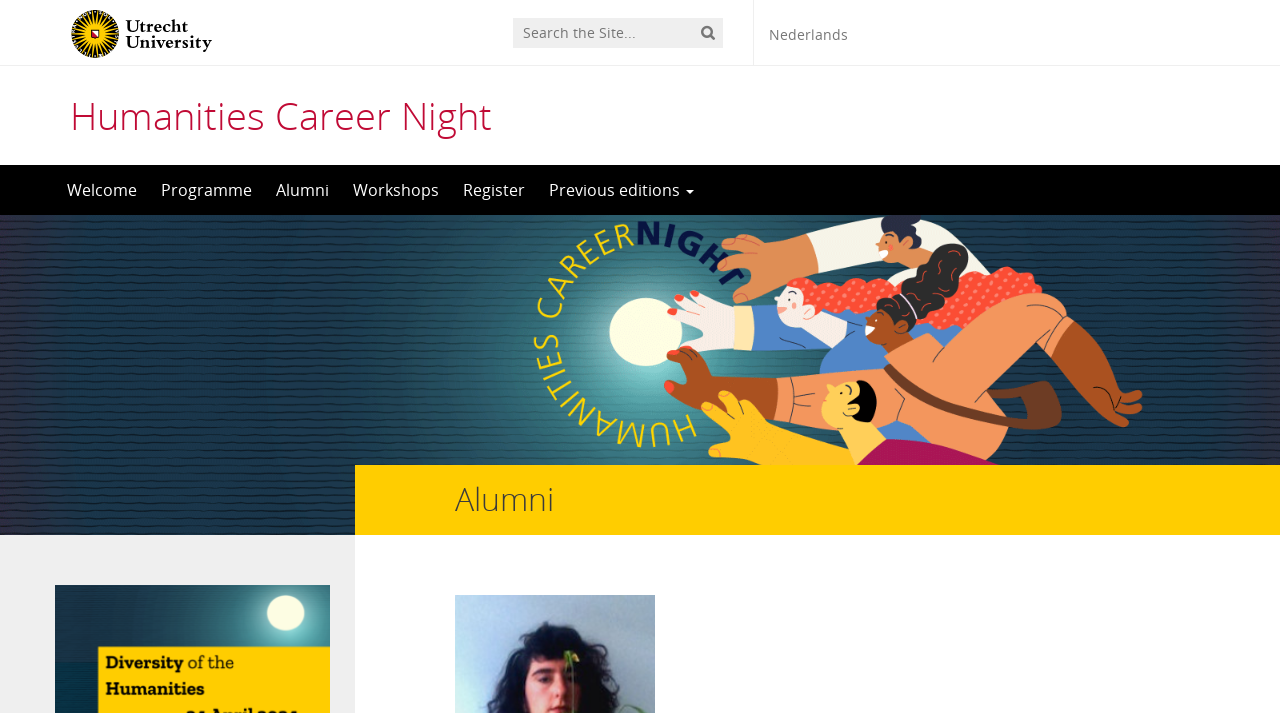Using the format (top-left x, top-left y, bottom-right x, bottom-right y), and given the element description, identify the bounding box coordinates within the screenshot: name="s" placeholder="Search the Site..."

[0.4, 0.025, 0.564, 0.067]